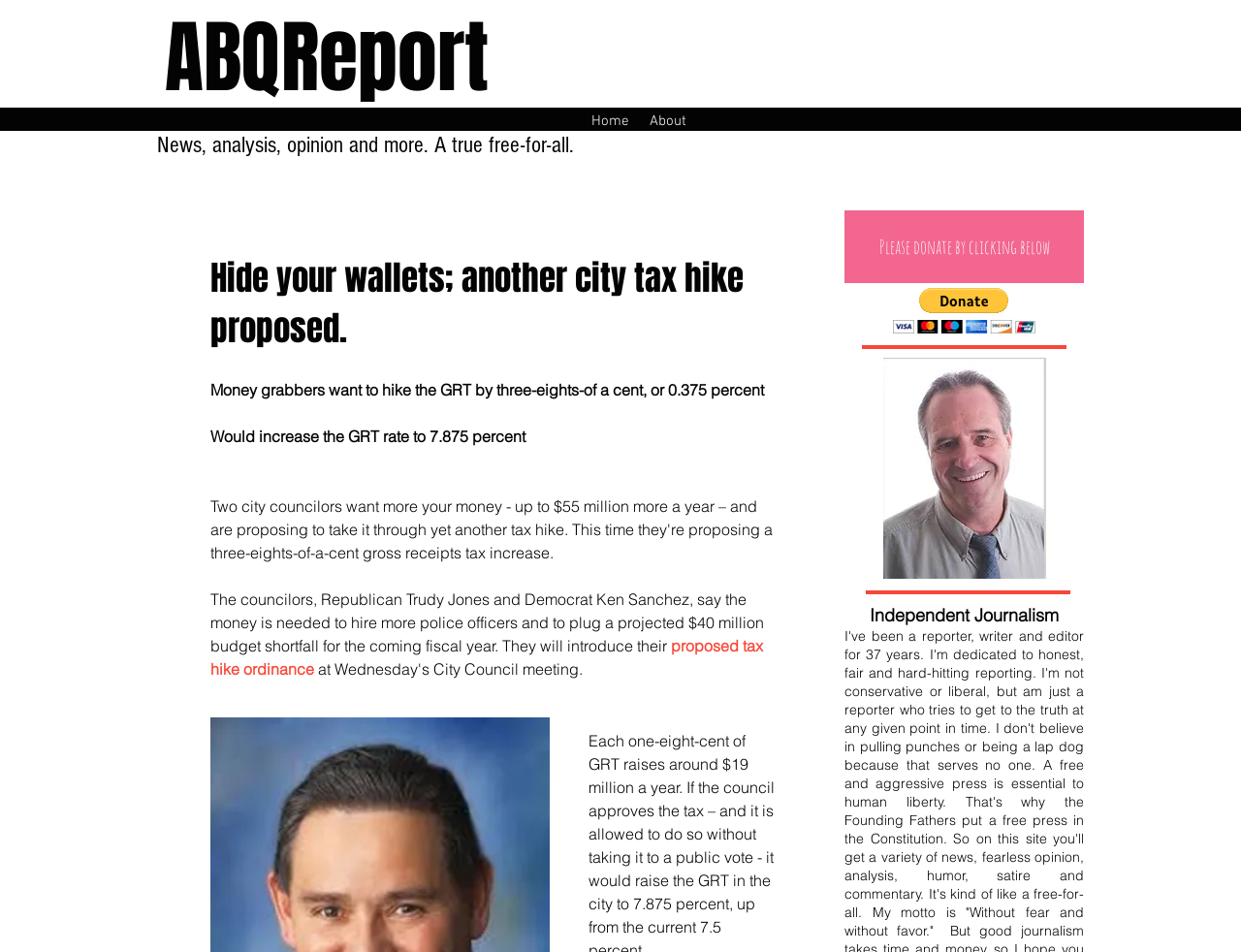Please answer the following question using a single word or phrase: 
What is the amount of the proposed tax hike?

Three-eighths of a cent